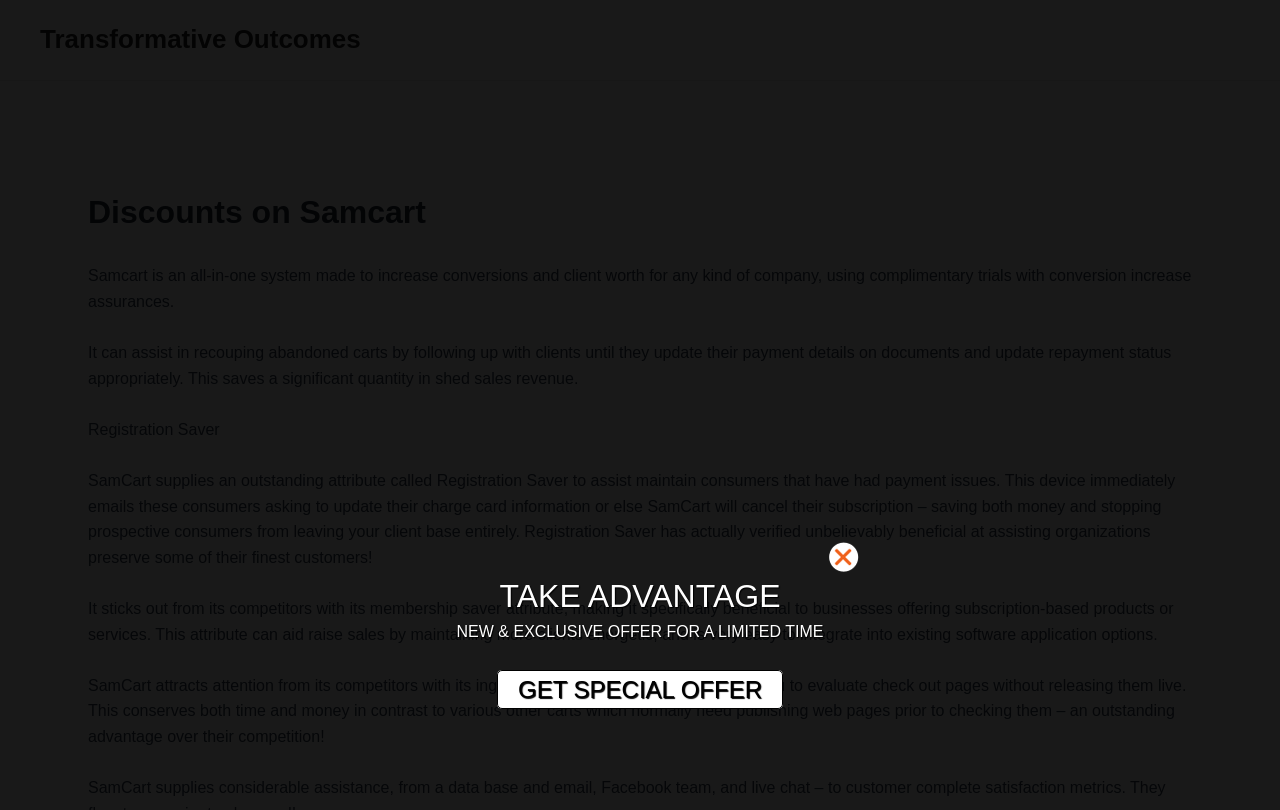Provide a single word or phrase answer to the question: 
What is the purpose of the link 'Transformative Outcomes'?

Unknown